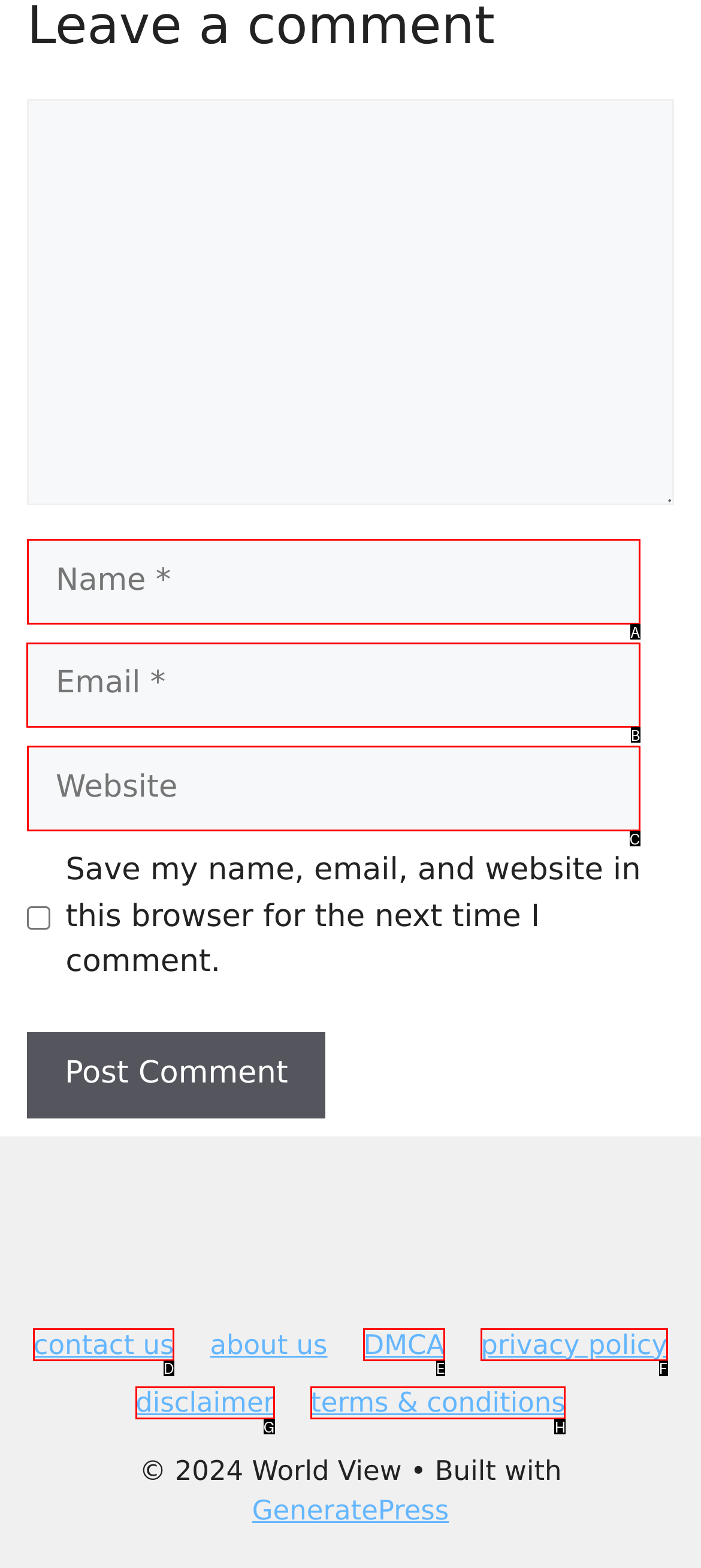For the given instruction: Provide your email, determine which boxed UI element should be clicked. Answer with the letter of the corresponding option directly.

B